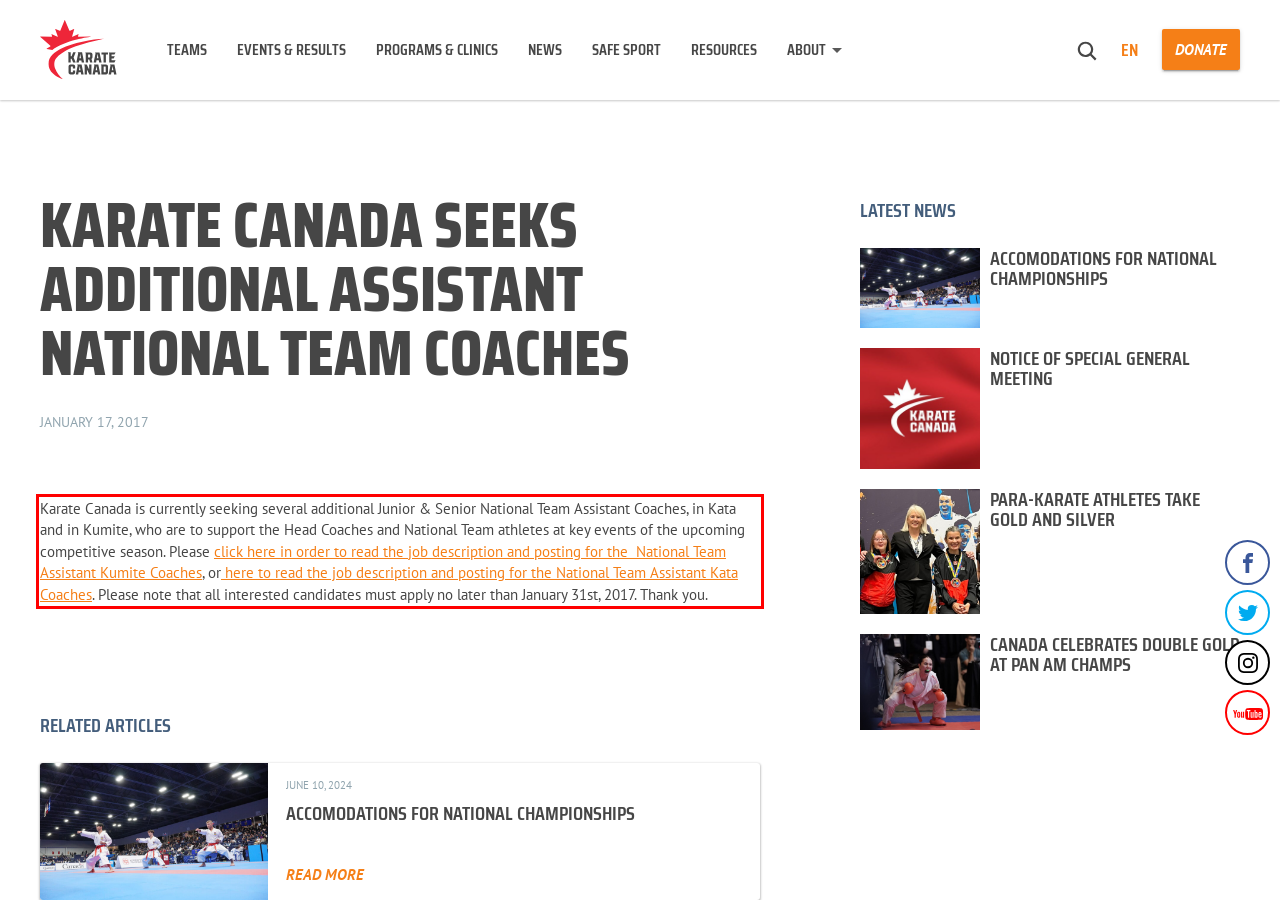Given the screenshot of the webpage, identify the red bounding box, and recognize the text content inside that red bounding box.

Karate Canada is currently seeking several additional Junior & Senior National Team Assistant Coaches, in Kata and in Kumite, who are to support the Head Coaches and National Team athletes at key events of the upcoming competitive season. Please click here in order to read the job description and posting for the National Team Assistant Kumite Coaches, or here to read the job description and posting for the National Team Assistant Kata Coaches. Please note that all interested candidates must apply no later than January 31st, 2017. Thank you.